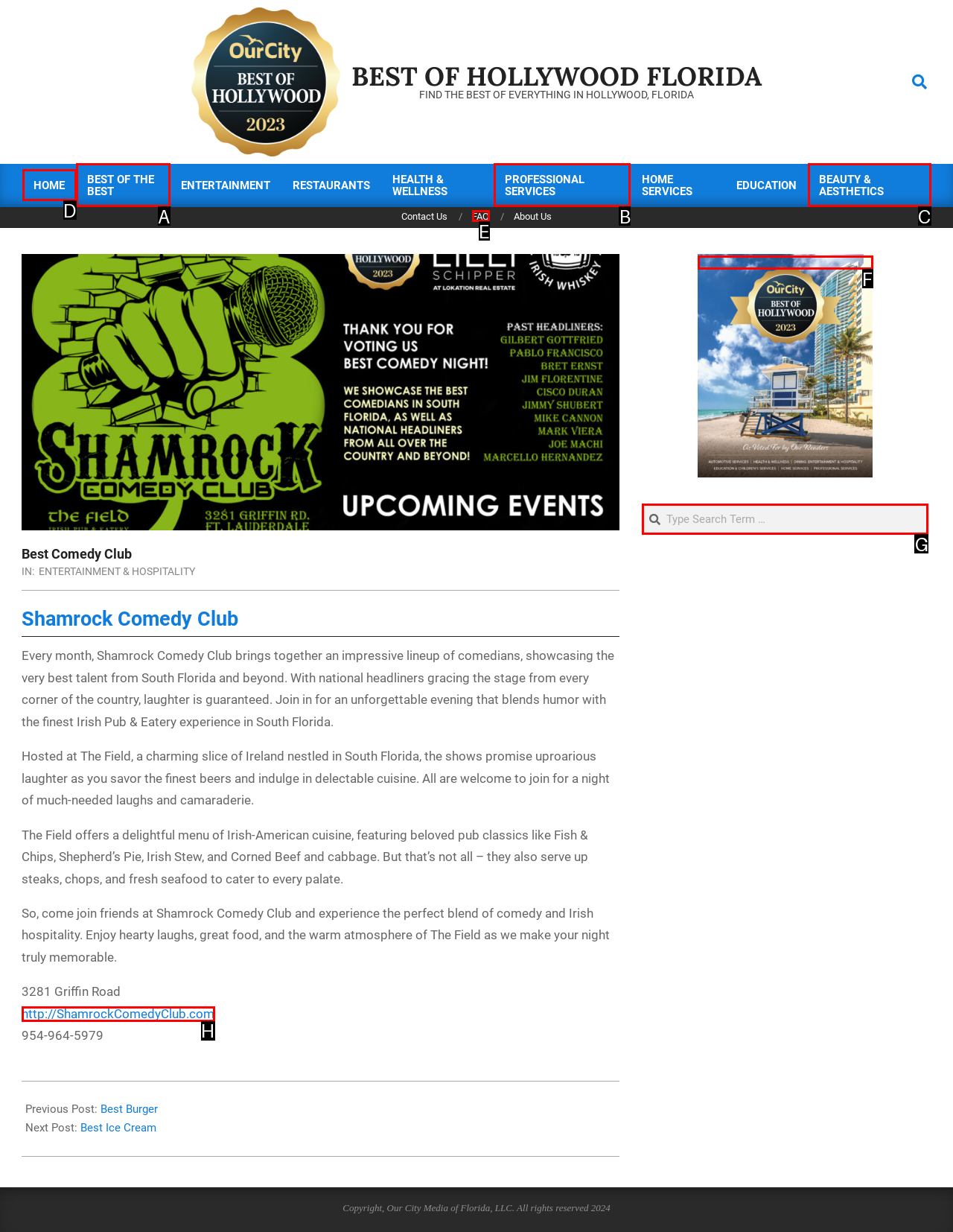Out of the given choices, which letter corresponds to the UI element required to Search for something? Answer with the letter.

None